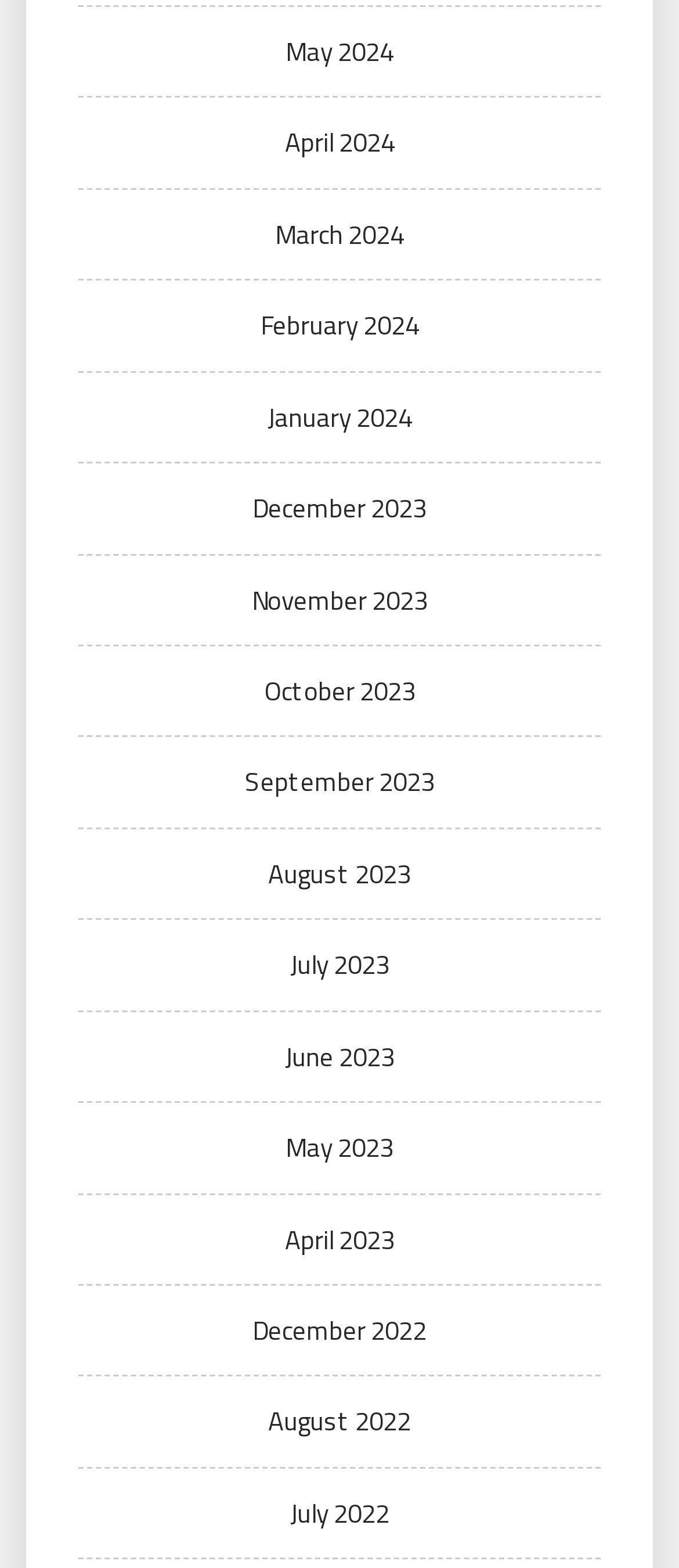Pinpoint the bounding box coordinates of the clickable area needed to execute the instruction: "Go to April 2023". The coordinates should be specified as four float numbers between 0 and 1, i.e., [left, top, right, bottom].

[0.419, 0.777, 0.581, 0.803]